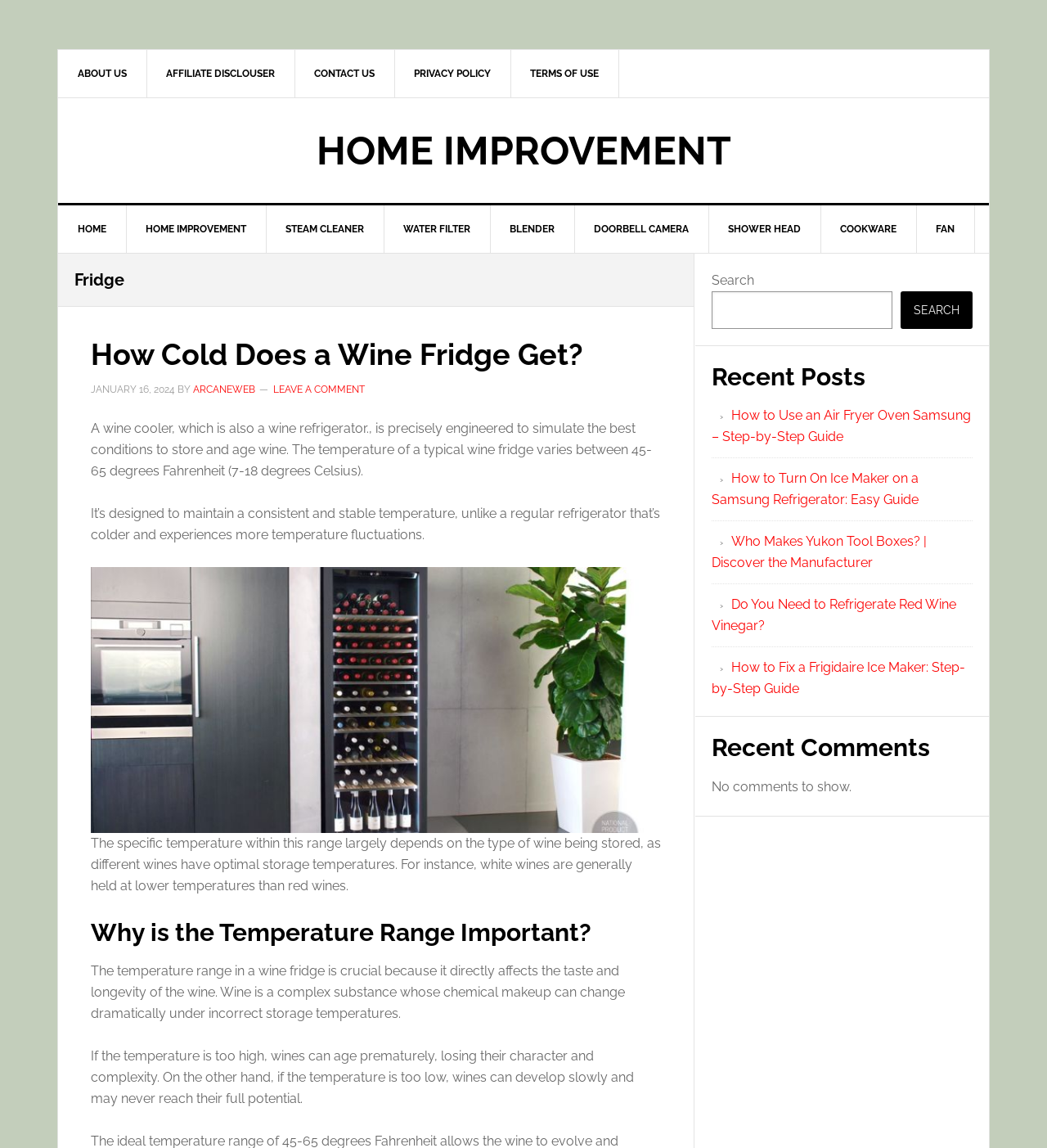Determine the bounding box coordinates of the element that should be clicked to execute the following command: "Learn how to 'Convert PDF to ePub'".

None